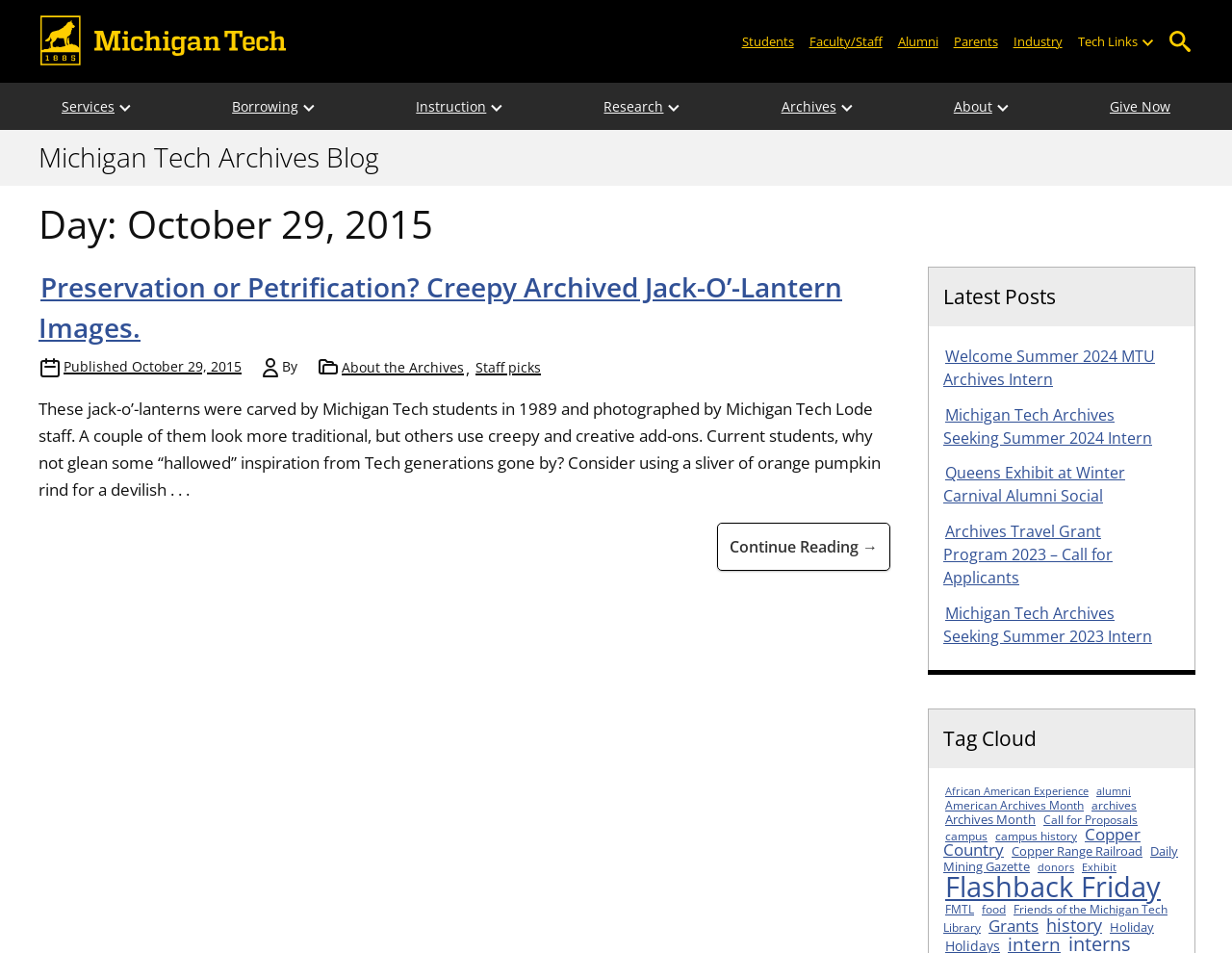Predict the bounding box coordinates for the UI element described as: "parent_node: Research aria-label="Open sub-menu"". The coordinates should be four float numbers between 0 and 1, presented as [left, top, right, bottom].

[0.542, 0.087, 0.554, 0.137]